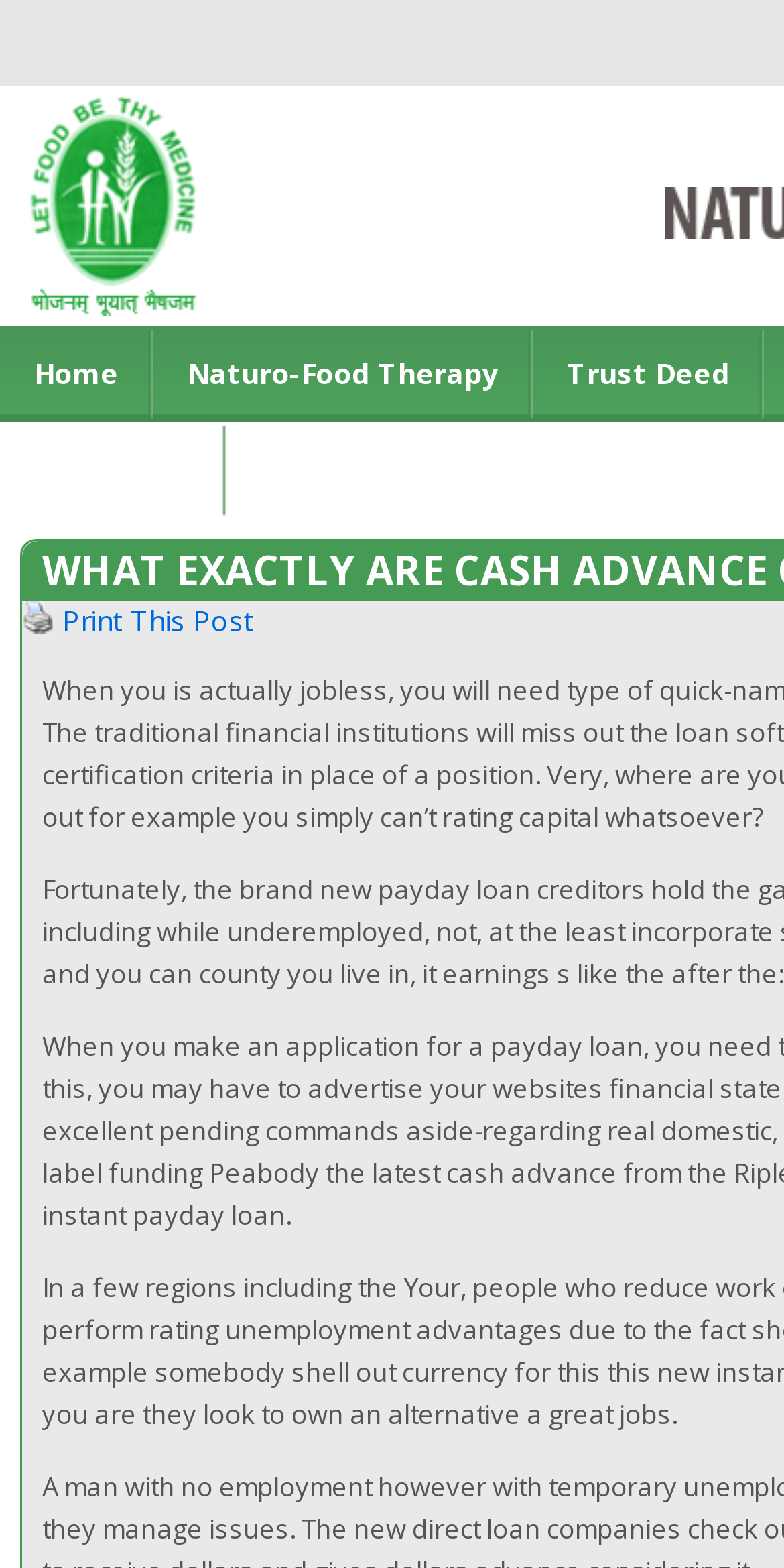Create a detailed summary of the webpage's content and design.

The webpage appears to be a blog post or article discussing cash advances for unemployed individuals, with a focus on naturopathy. At the top, there is a row of navigation links, including "Home", "Naturo-Food Therapy", and "Trust Deed", which are positioned horizontally across the page. Below this navigation bar, there is a link to "Contact us" located at the top-left corner.

In the main content area, there is a link to "Print This Post" accompanied by a small print icon, situated near the top-left corner. This link is repeated twice, with a small non-breaking space character in between. The overall layout suggests that the webpage is focused on providing information and resources related to cash advances and naturopathy, with easy access to printing the content.